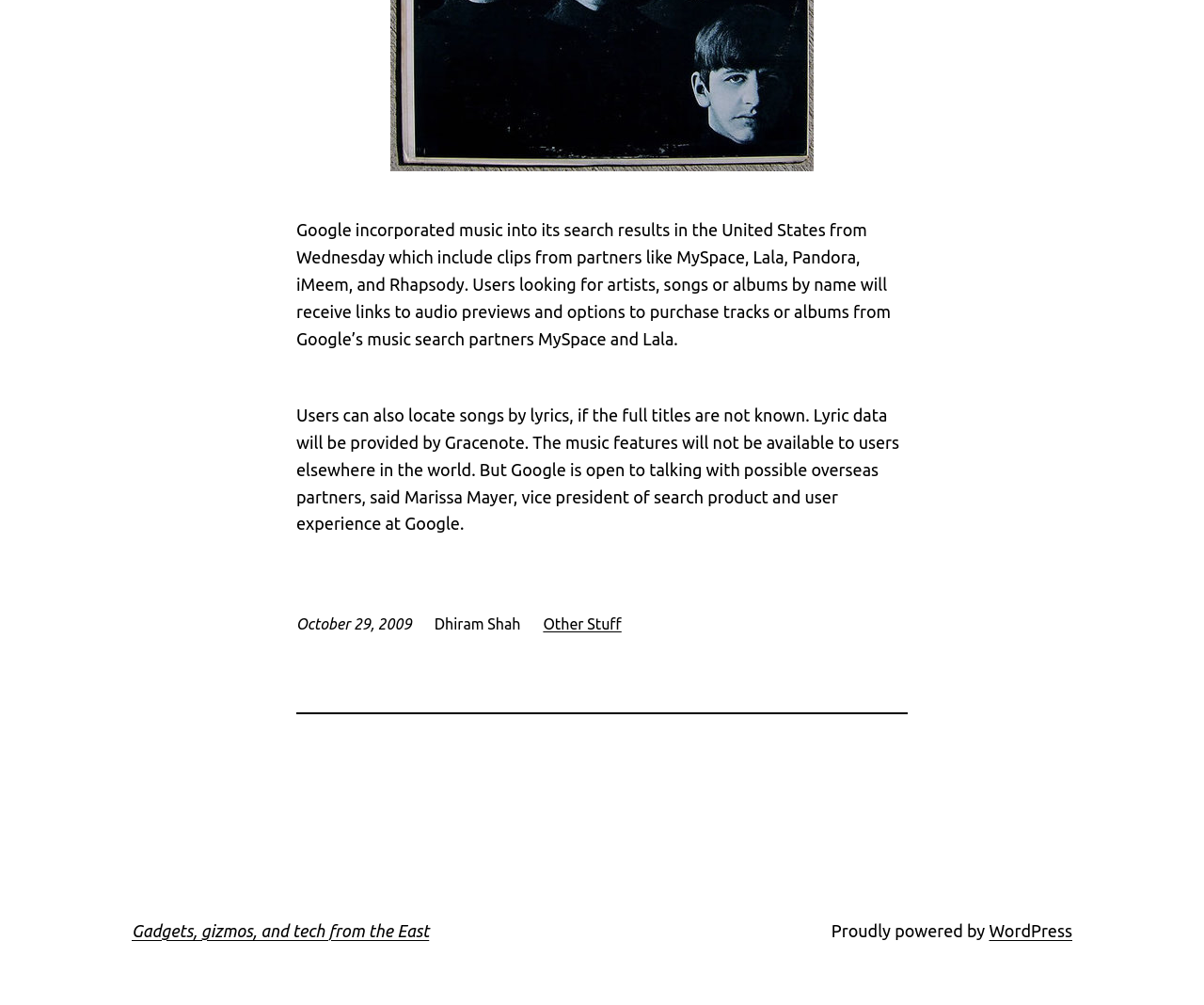Answer briefly with one word or phrase:
What is the date of the article?

October 29, 2009